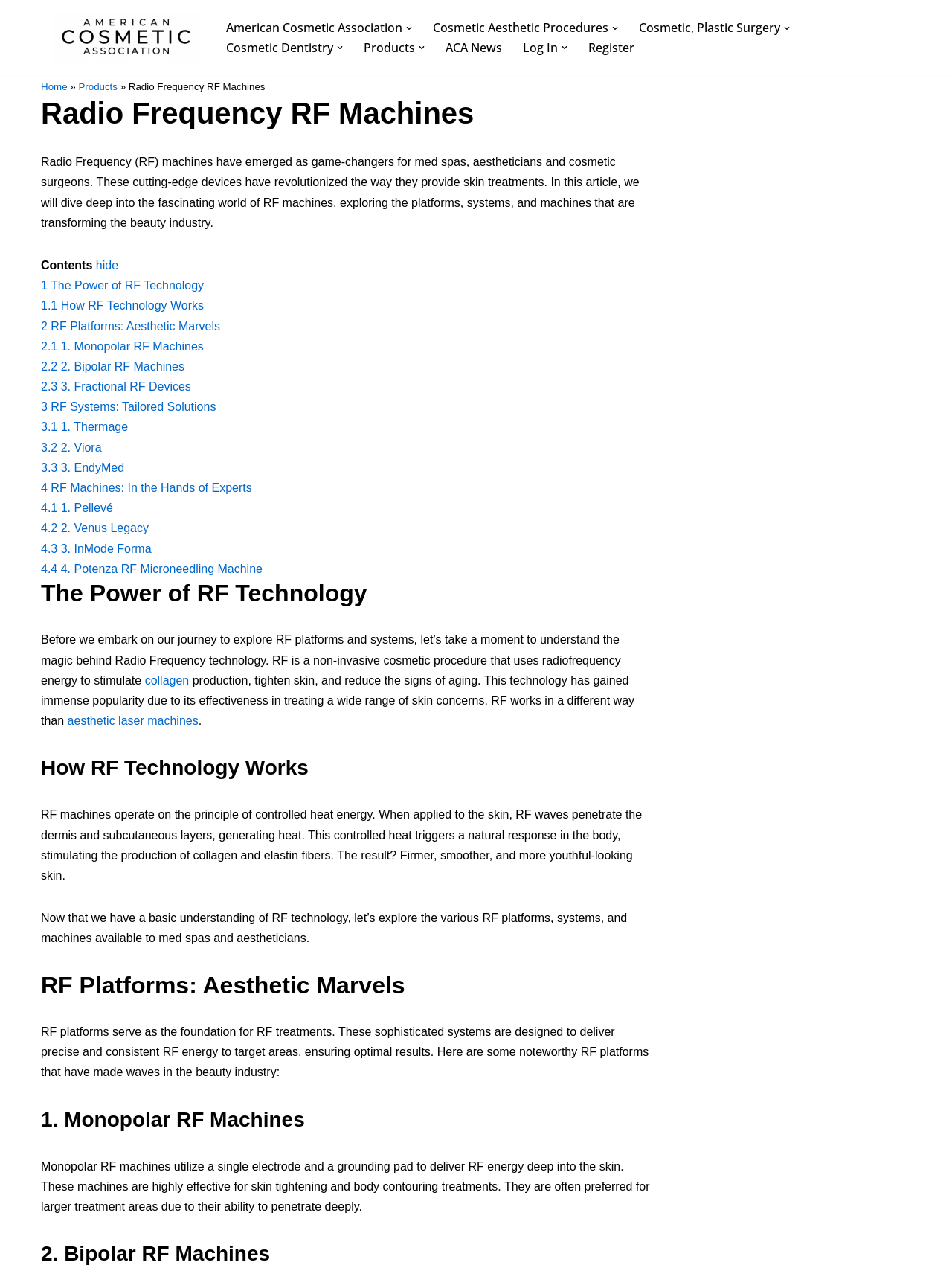Can you give a comprehensive explanation to the question given the content of the image?
What is the purpose of RF technology?

According to the webpage, RF technology is used for skin tightening and rejuvenation, as it stimulates collagen production, tightens skin, and reduces signs of aging.